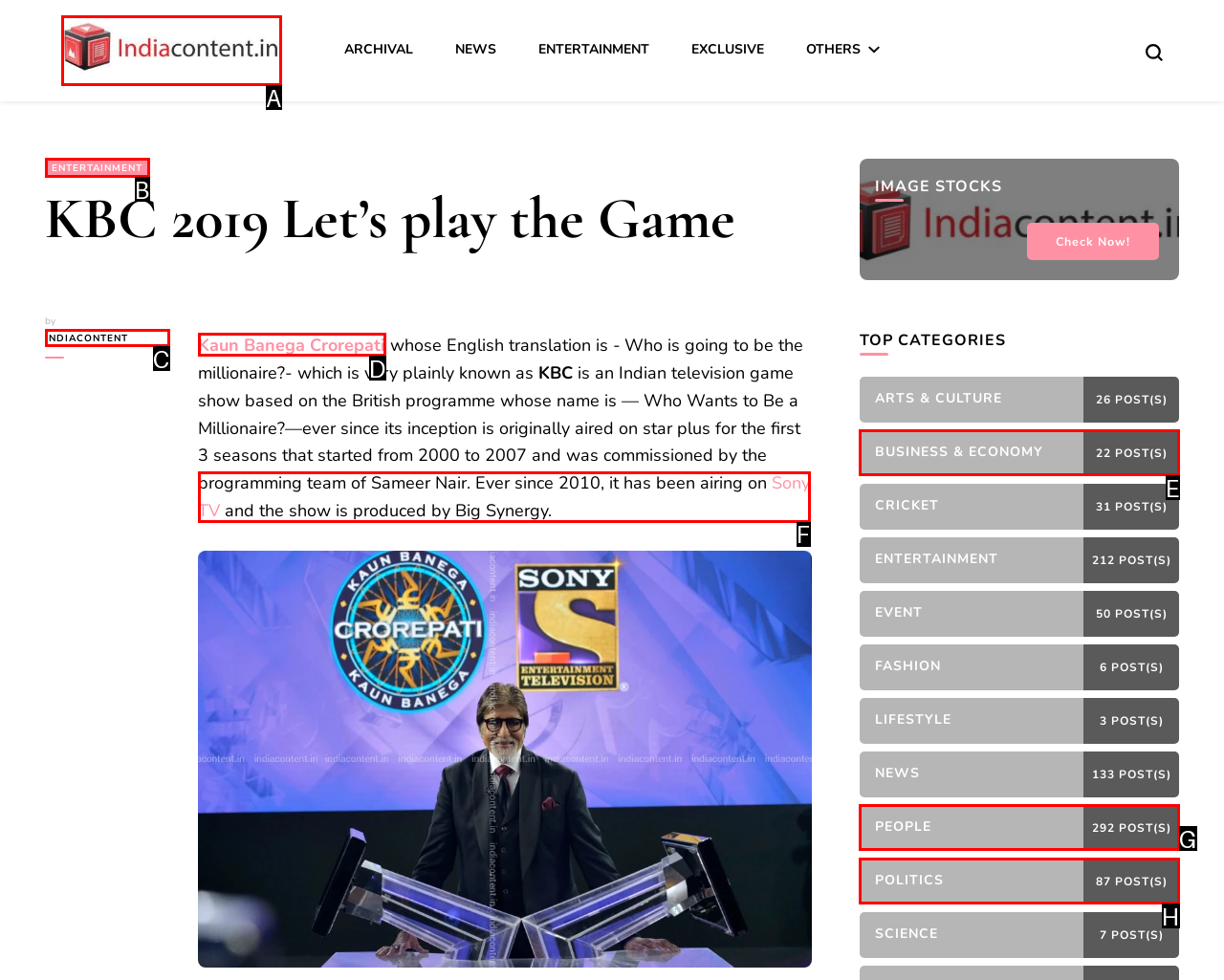Using the description: Kaun Banega Crorepati
Identify the letter of the corresponding UI element from the choices available.

D